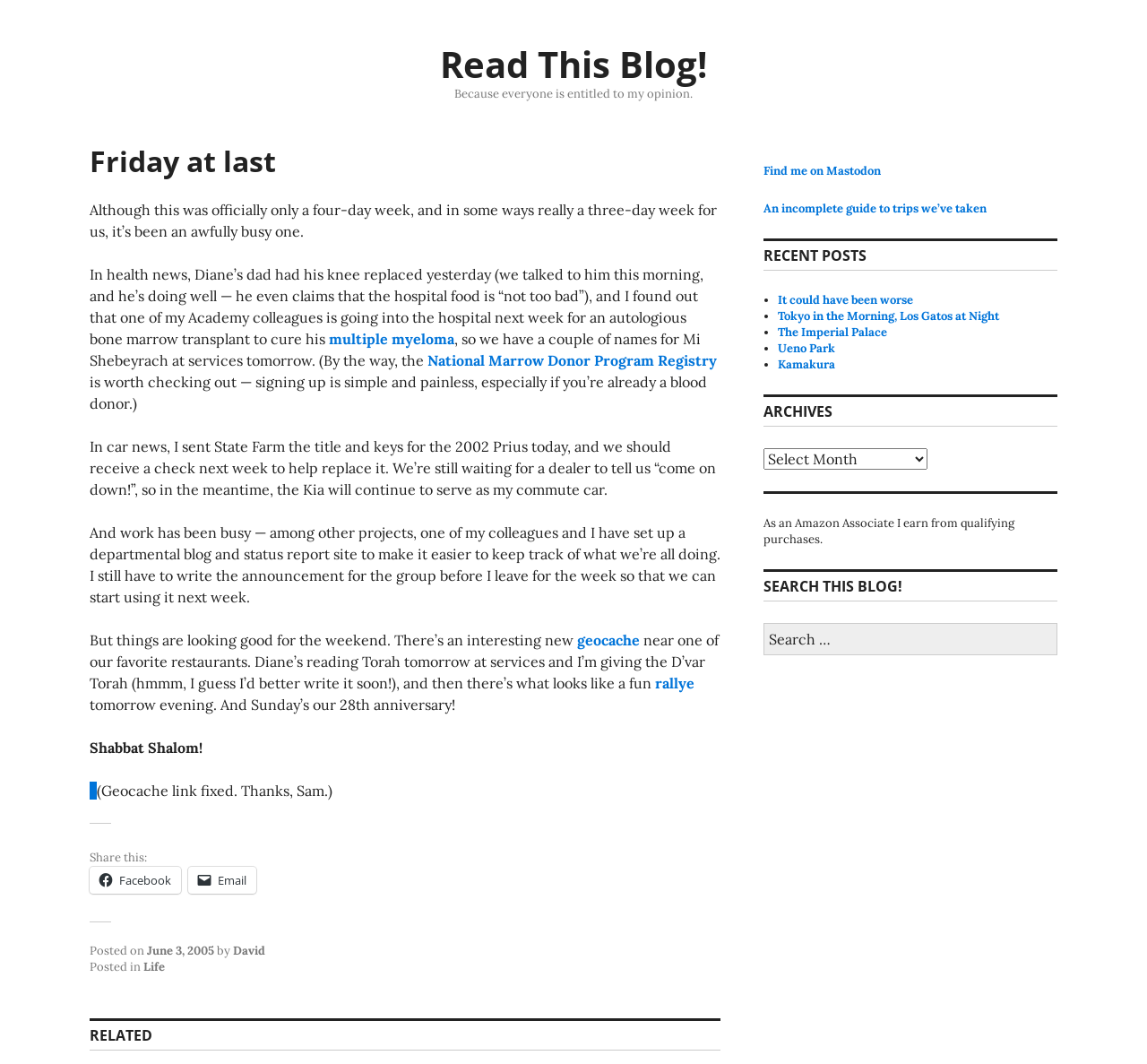Locate the bounding box coordinates of the element that should be clicked to fulfill the instruction: "Click the 'National Marrow Donor Program Registry' link".

[0.373, 0.33, 0.625, 0.347]